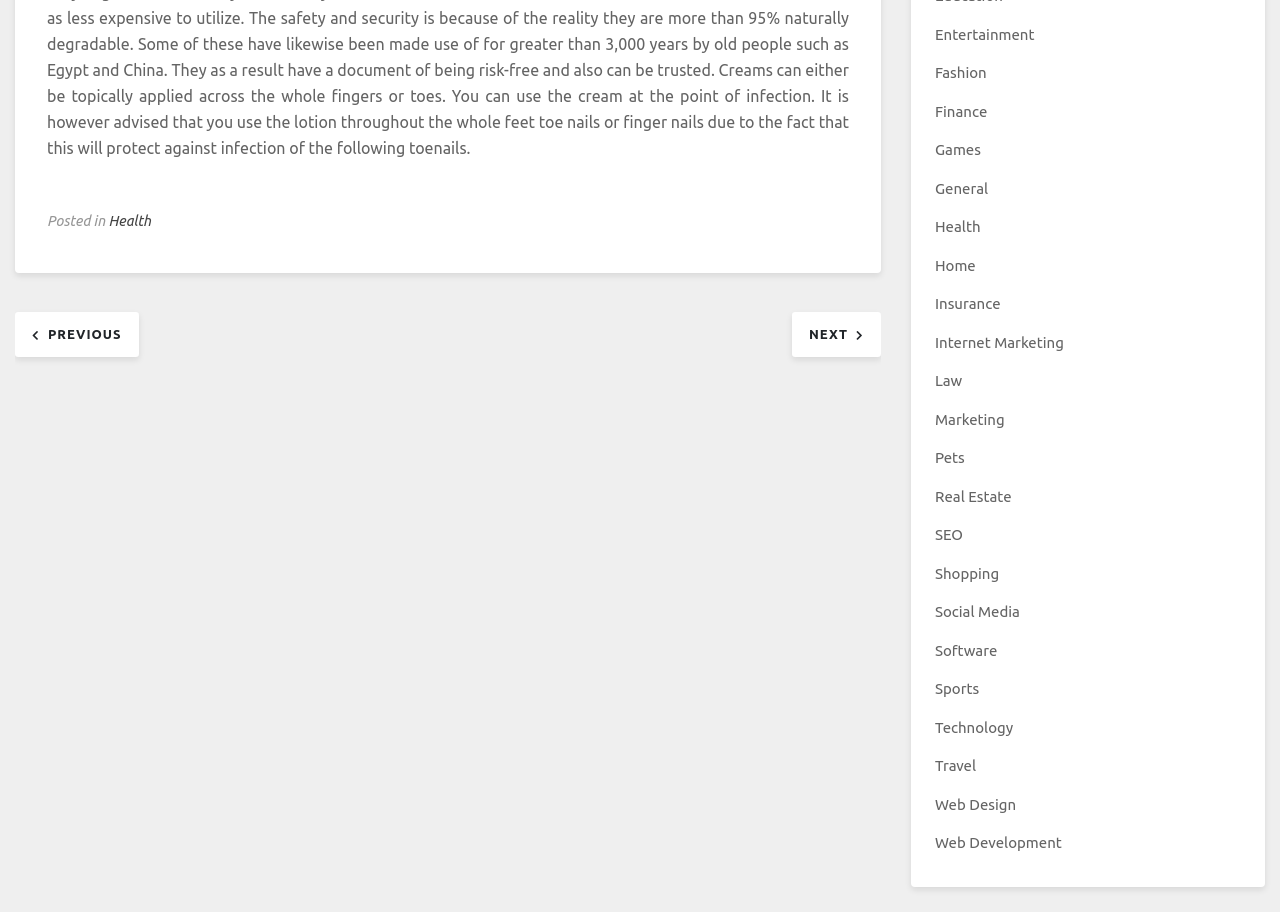Please identify the bounding box coordinates of the region to click in order to complete the task: "go to next post". The coordinates must be four float numbers between 0 and 1, specified as [left, top, right, bottom].

[0.619, 0.355, 0.688, 0.375]